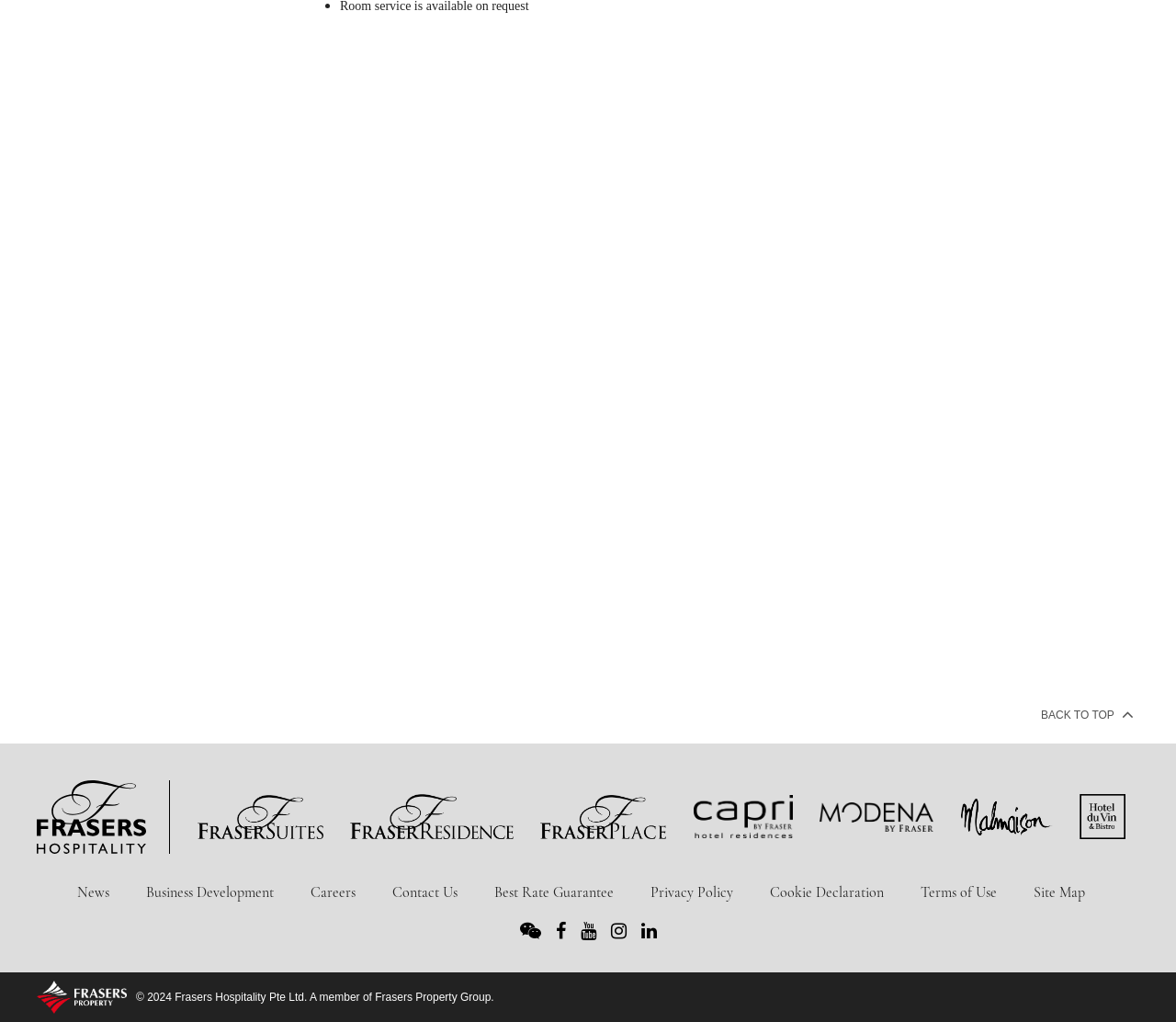Using the provided element description: "alt="Frasers Place"", identify the bounding box coordinates. The coordinates should be four floats between 0 and 1 in the order [left, top, right, bottom].

[0.46, 0.778, 0.567, 0.821]